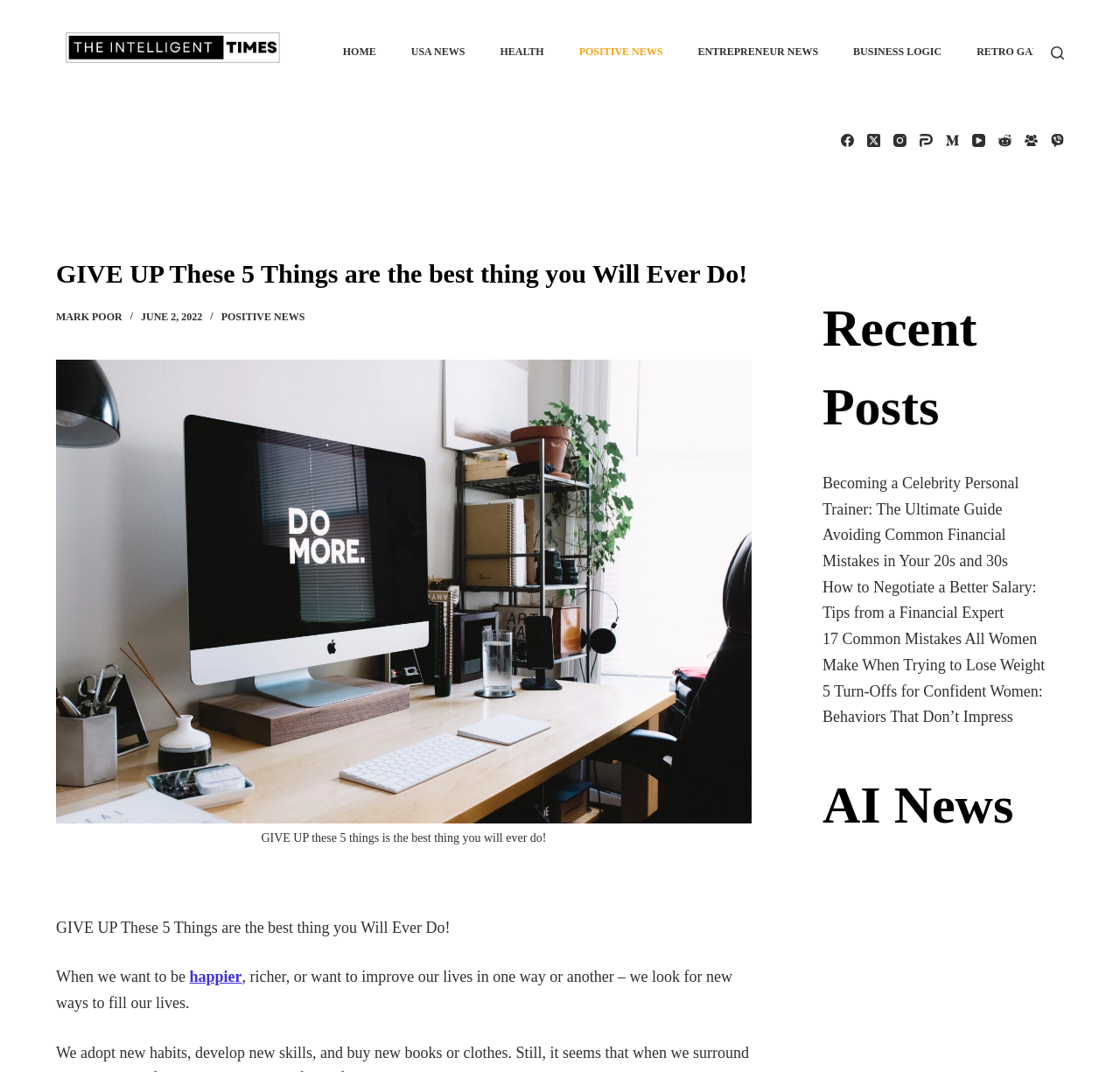Please find the bounding box for the UI element described by: "alt="artificial intelligence news"".

[0.058, 0.024, 0.275, 0.073]